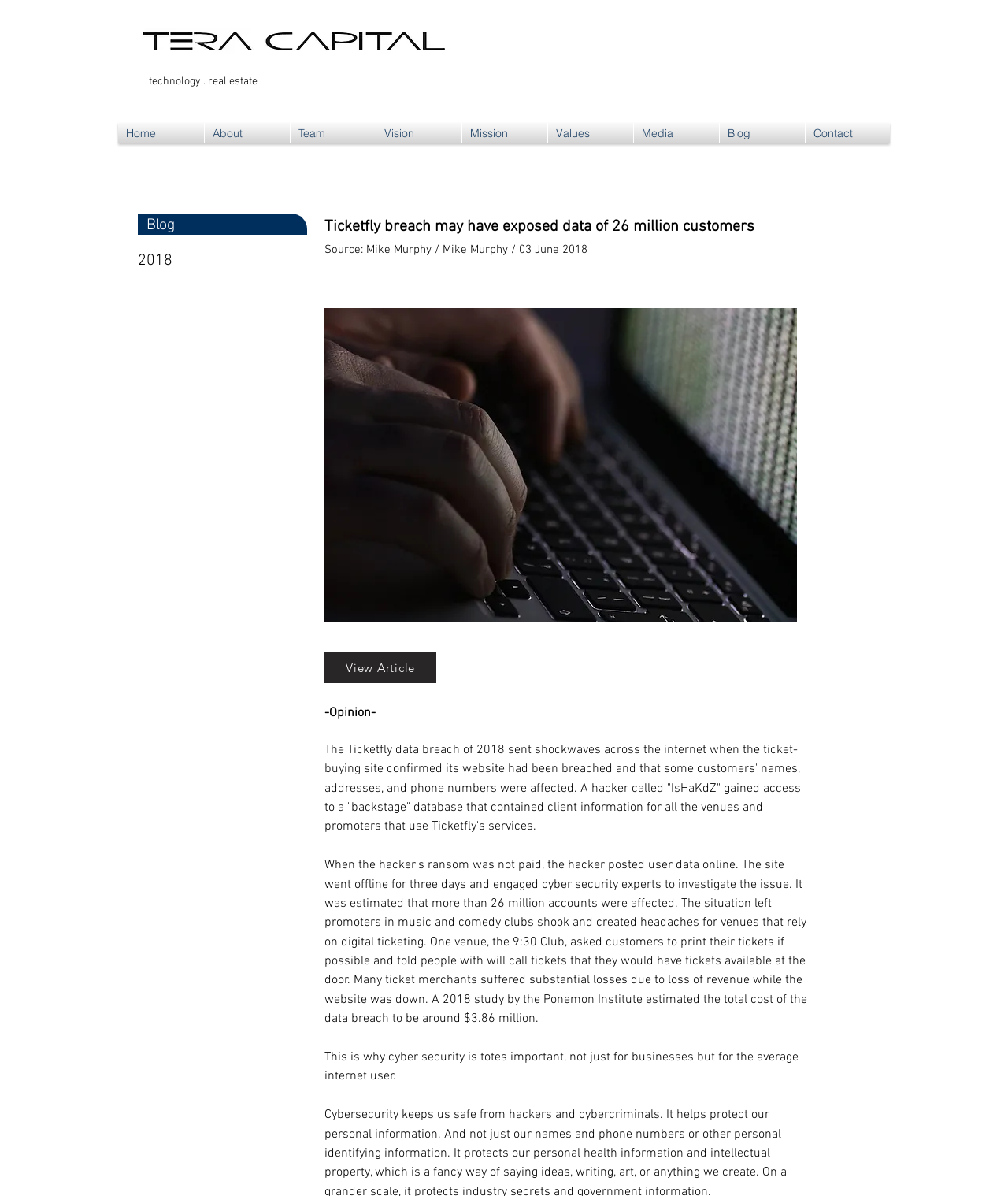Identify the bounding box coordinates of the clickable region to carry out the given instruction: "Read the article about Ticketfly breach".

[0.322, 0.545, 0.433, 0.571]